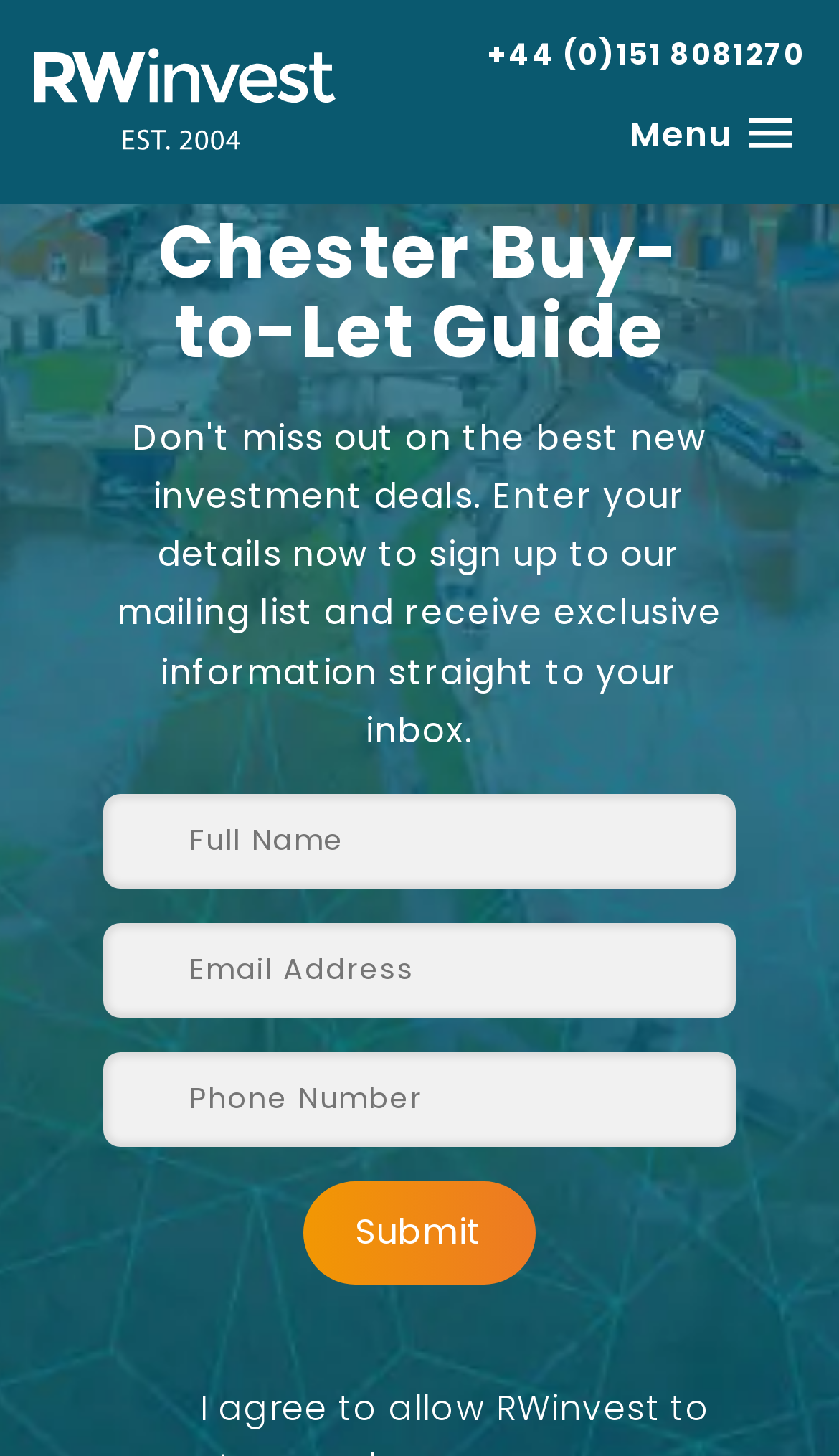Please identify the bounding box coordinates of the clickable area that will allow you to execute the instruction: "Call the phone number".

[0.581, 0.028, 0.959, 0.048]